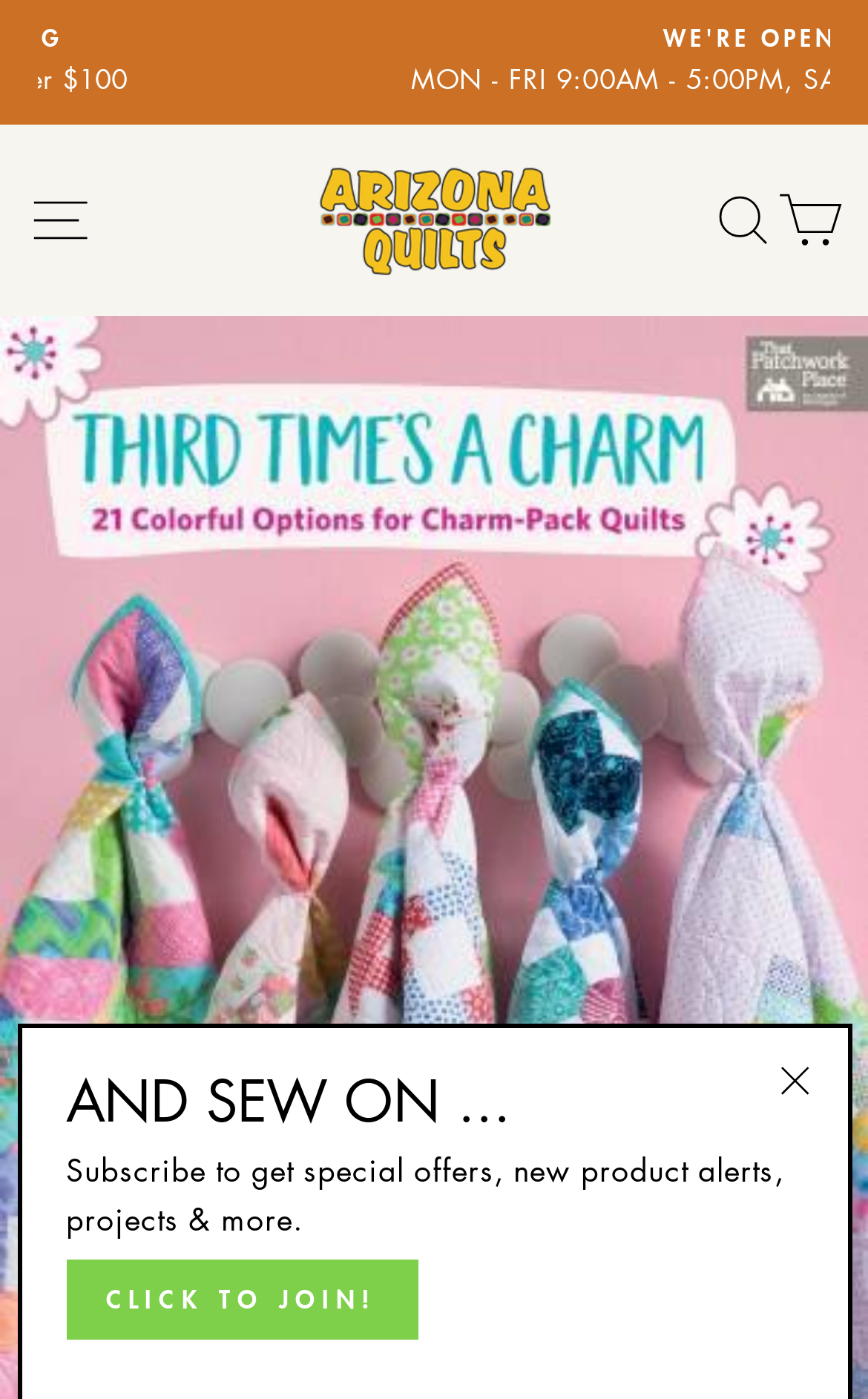Show the bounding box coordinates for the HTML element as described: "alt="Arizona Quilts"".

[0.359, 0.115, 0.641, 0.198]